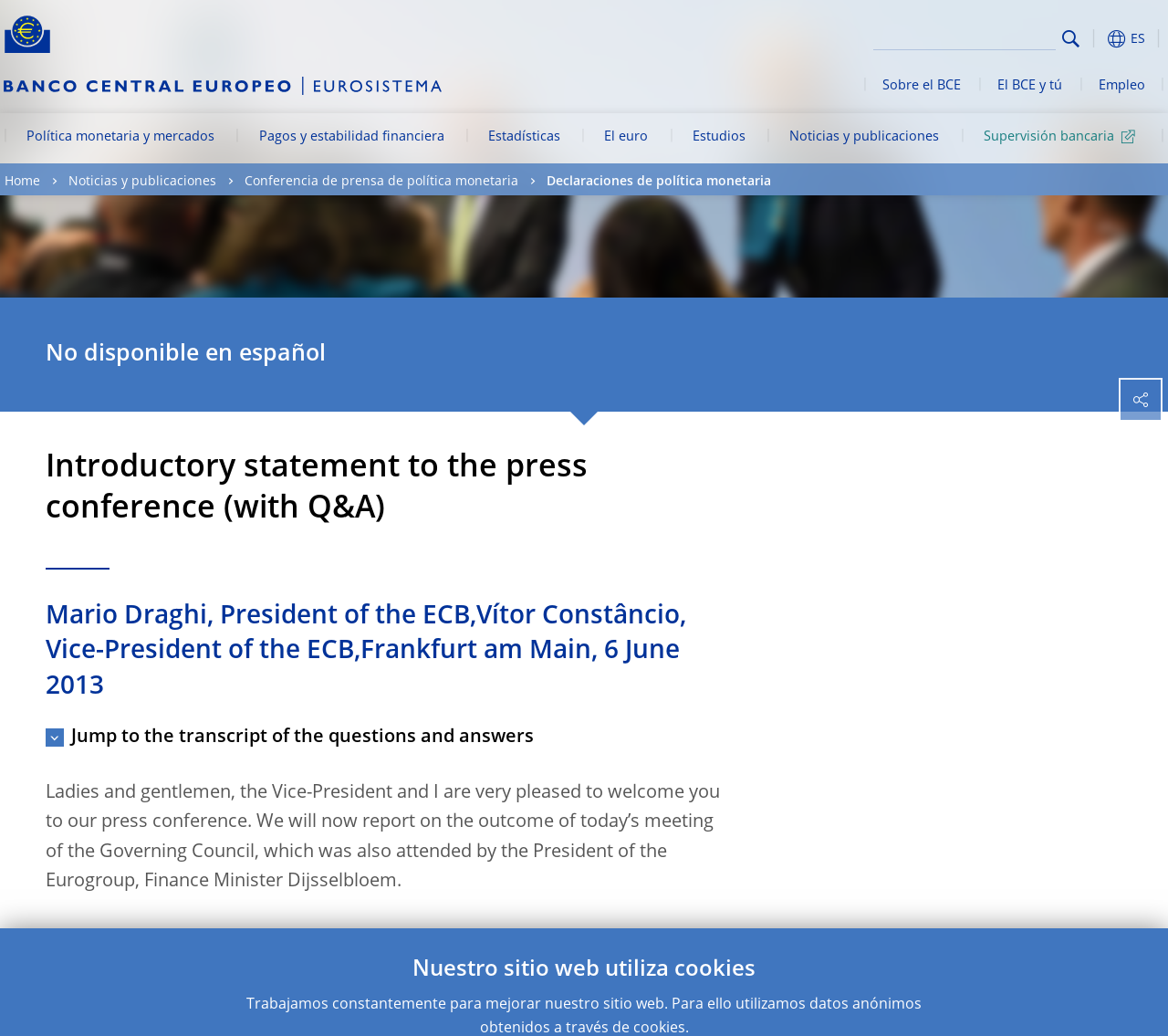Pinpoint the bounding box coordinates of the element that must be clicked to accomplish the following instruction: "Change the language to Spanish". The coordinates should be in the format of four float numbers between 0 and 1, i.e., [left, top, right, bottom].

[0.887, 0.023, 0.996, 0.052]